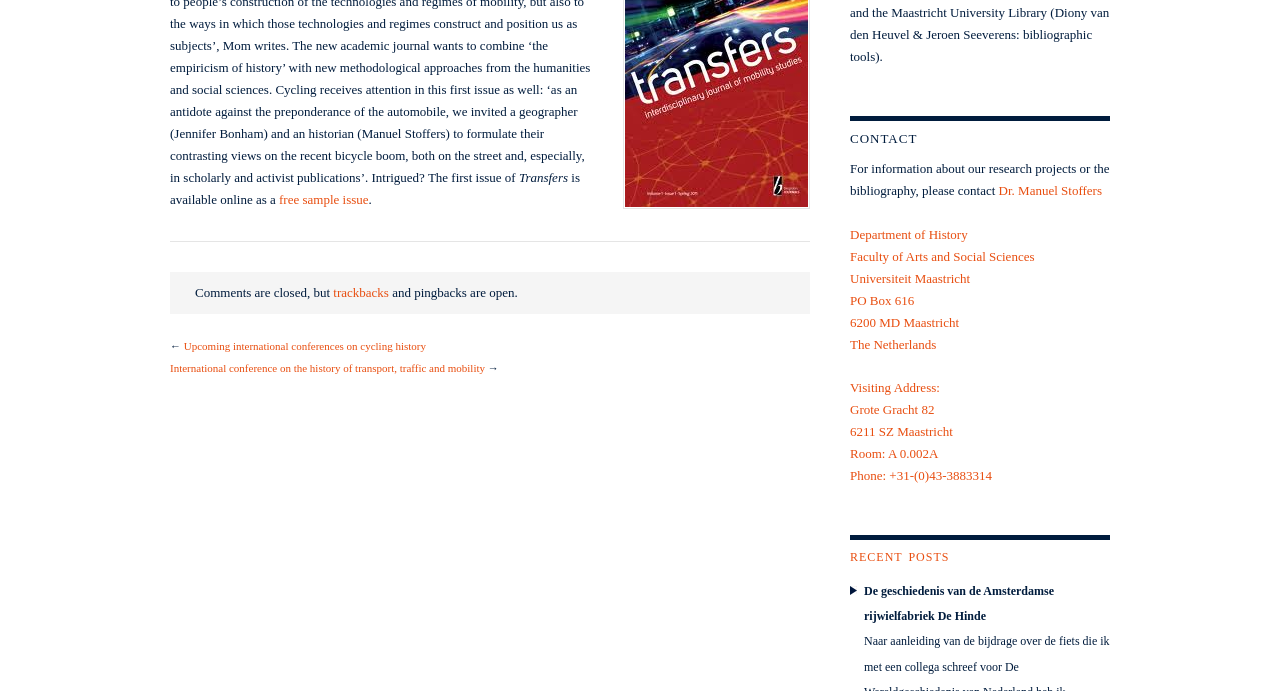Provide the bounding box coordinates of the HTML element this sentence describes: "trackbacks".

[0.26, 0.412, 0.304, 0.434]